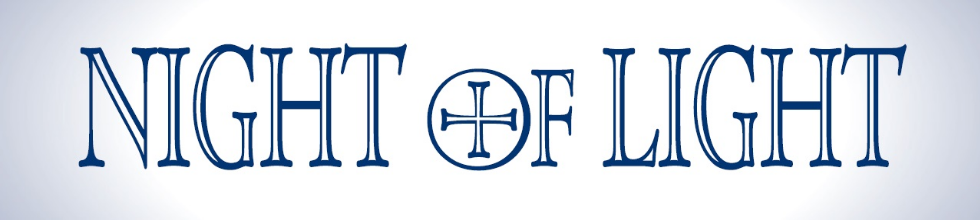What is the shape of the central emblem?
Using the image as a reference, give a one-word or short phrase answer.

Cross